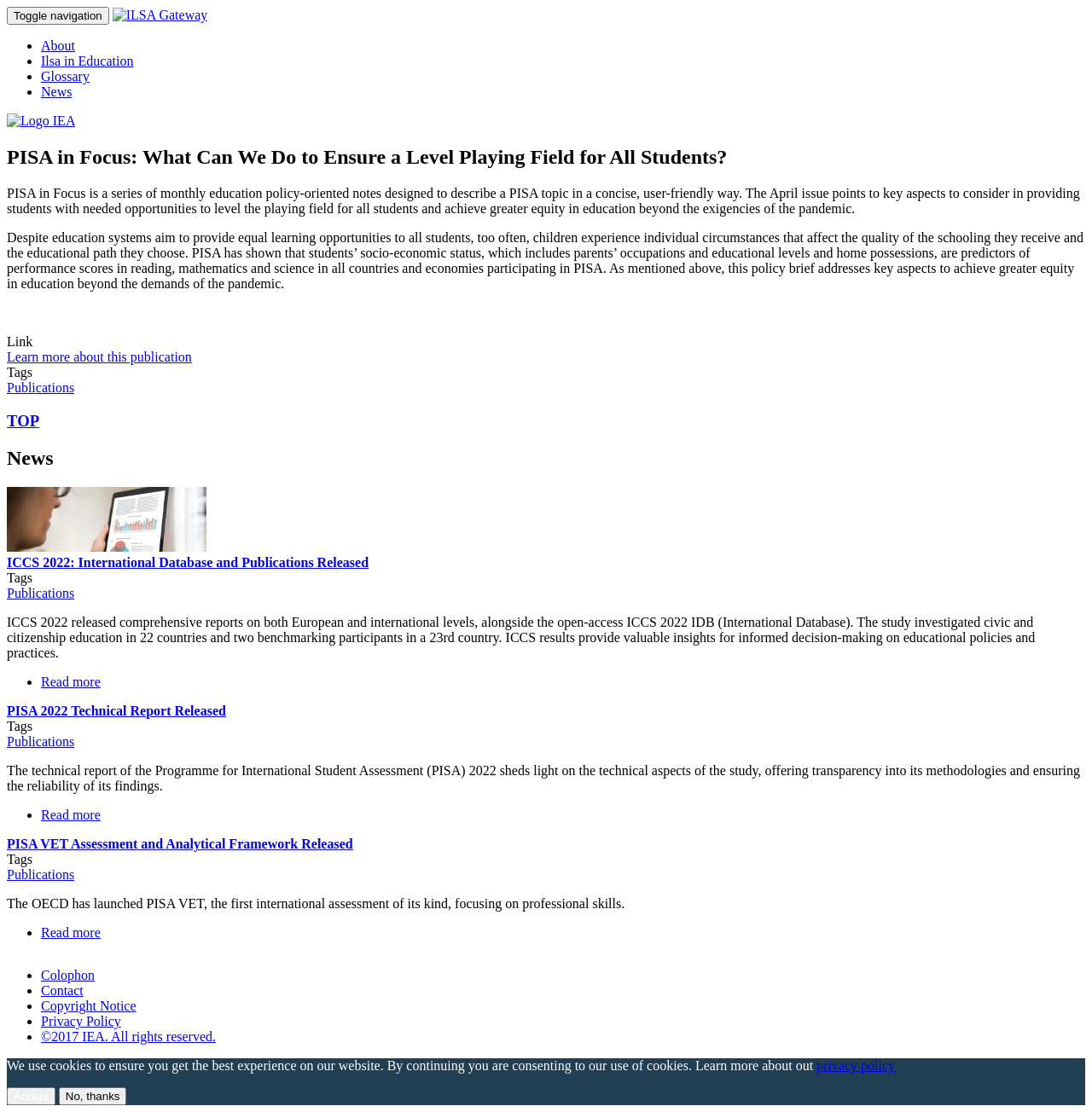Please provide a detailed answer to the question below by examining the image:
How many navigation links are there in the footer menu?

In the footer menu, there are five navigation links: 'Colophon', 'Contact', 'Copyright Notice', 'Privacy Policy', and '©2017 IEA. All rights reserved'.